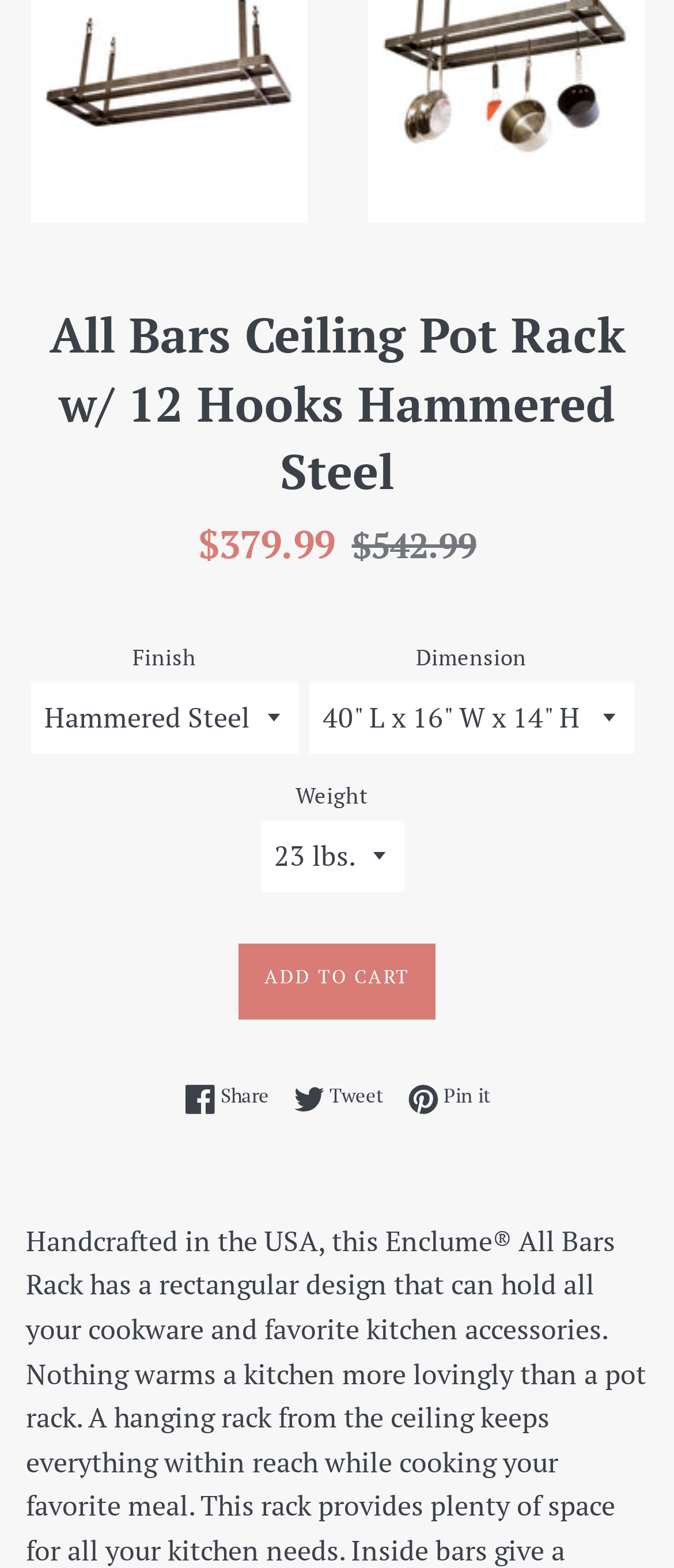What is the purpose of the 'ADD TO CART' button?
Answer the question with a thorough and detailed explanation.

The 'ADD TO CART' button is likely used to add the currently viewed product to the user's shopping cart, allowing them to purchase it later.